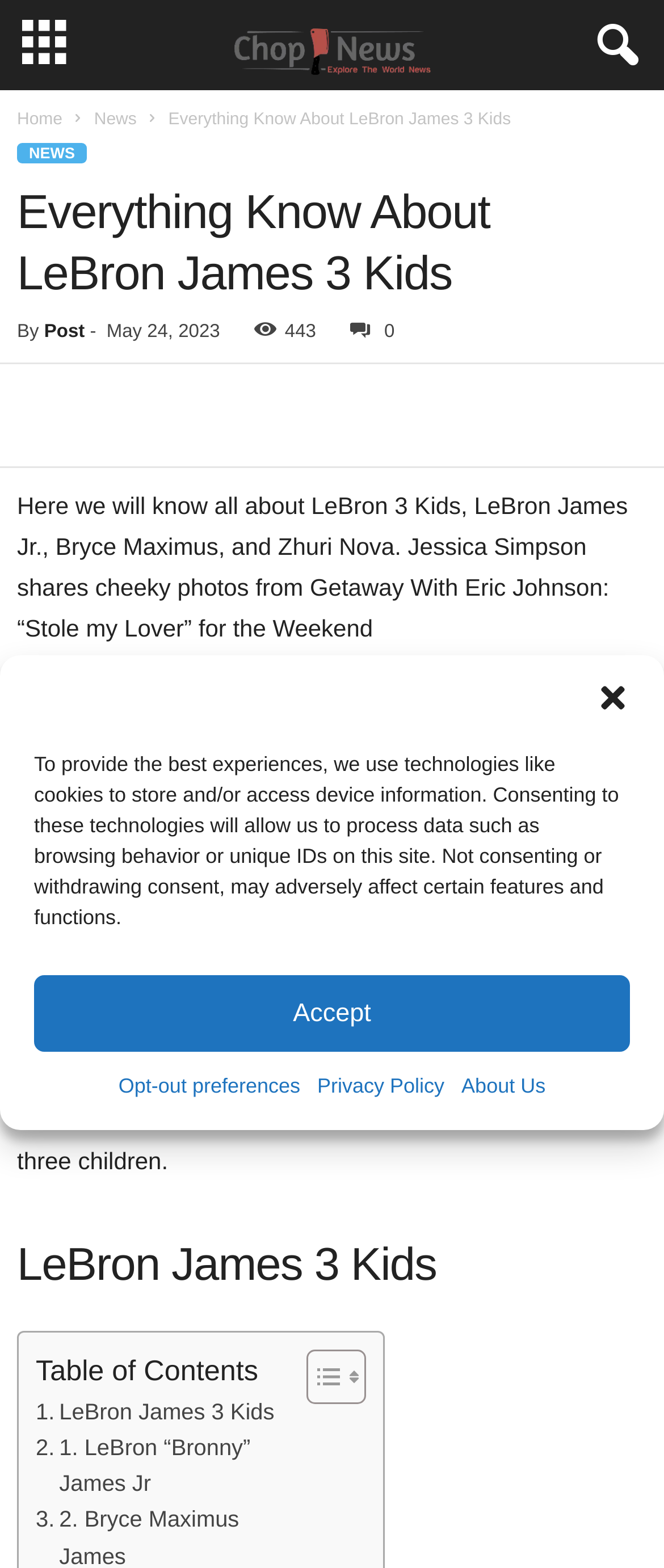Point out the bounding box coordinates of the section to click in order to follow this instruction: "Click the 'Post' link".

[0.066, 0.205, 0.128, 0.218]